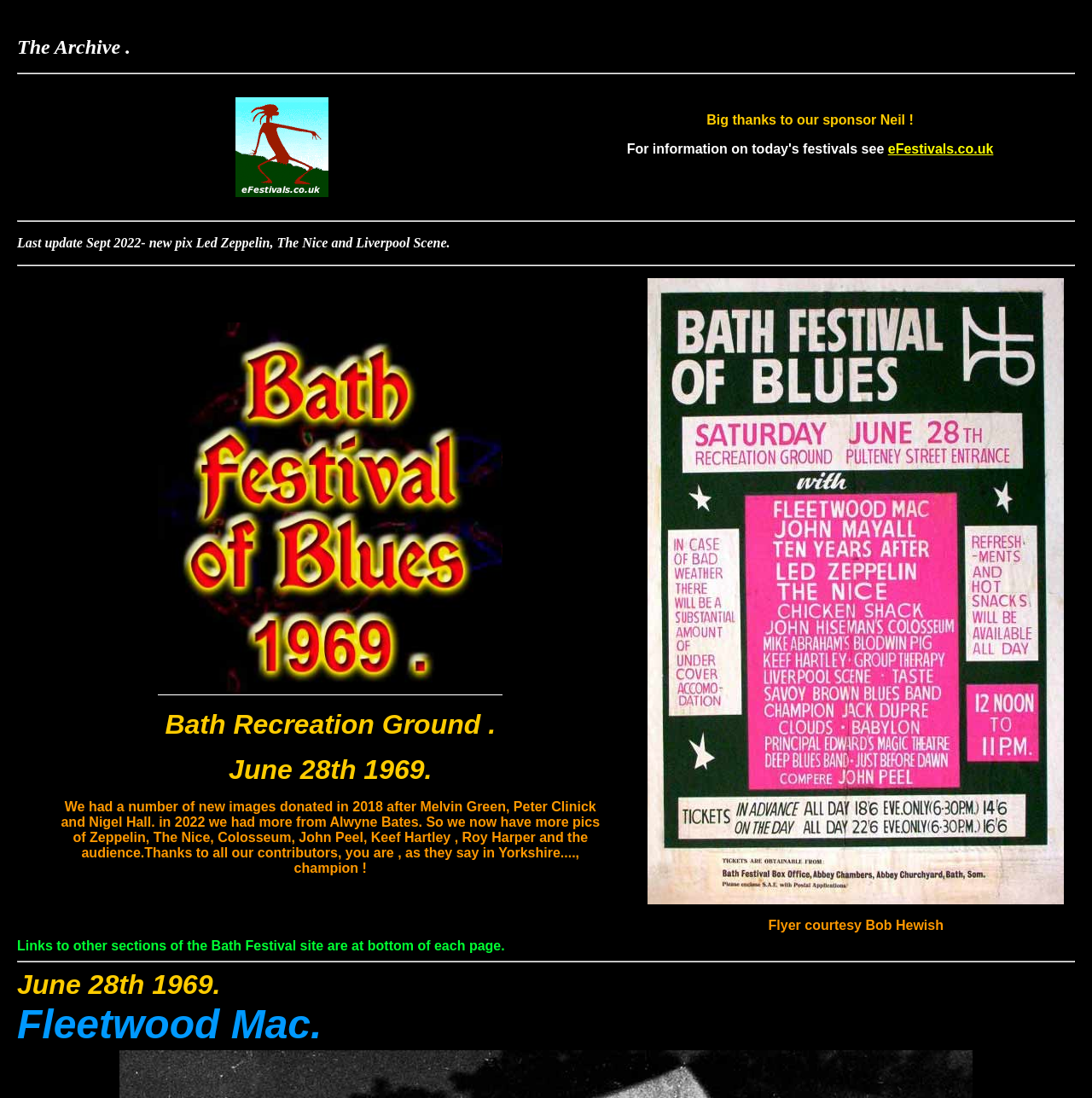Answer the following inquiry with a single word or phrase:
What is the name of the band mentioned at the bottom of the webpage?

Fleetwood Mac